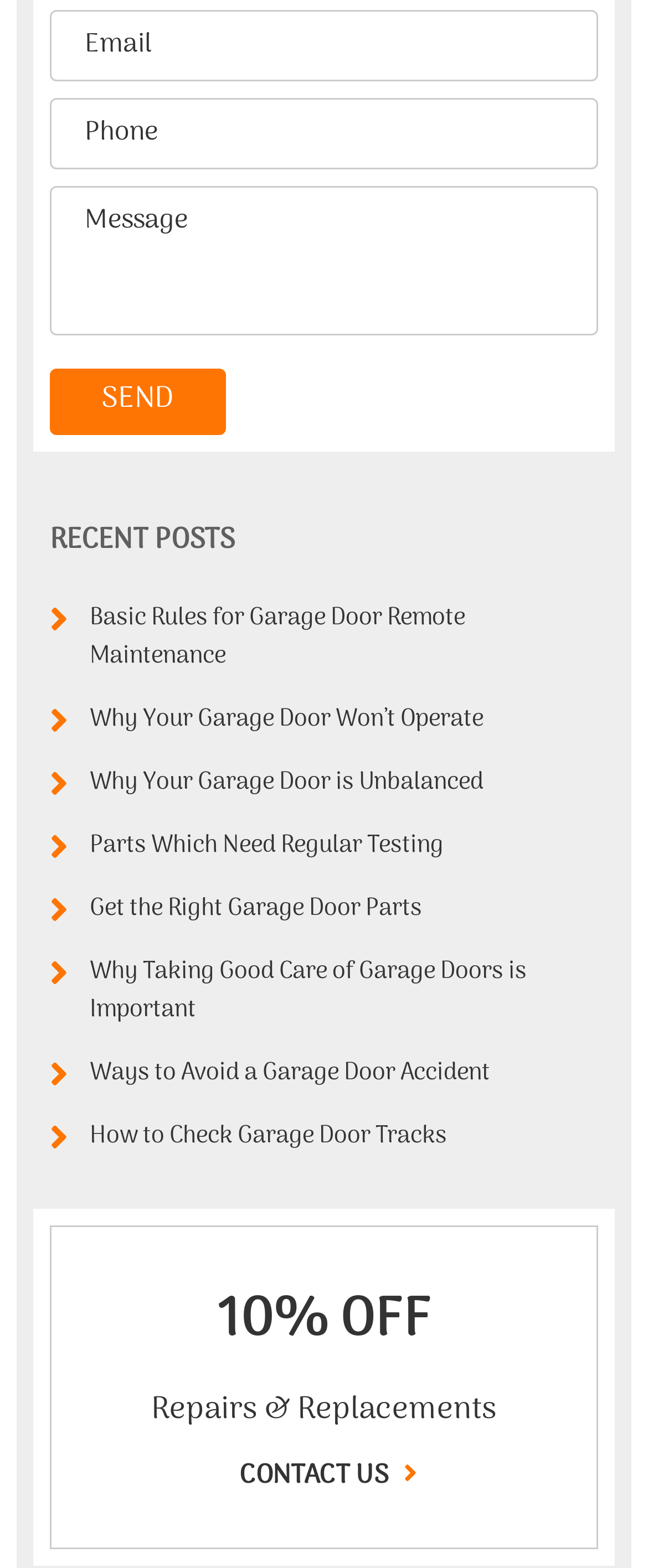Provide the bounding box coordinates of the HTML element described by the text: "Contact us". The coordinates should be in the format [left, top, right, bottom] with values between 0 and 1.

[0.369, 0.926, 0.631, 0.956]